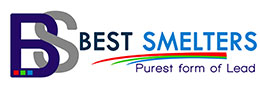What do the colors in the logo suggest?
Please respond to the question with a detailed and informative answer.

The mix of colors used in the logo of BEST SMELTERS suggests reliability and quality, conveying a sense of professionalism and trustworthiness to potential clients and stakeholders.